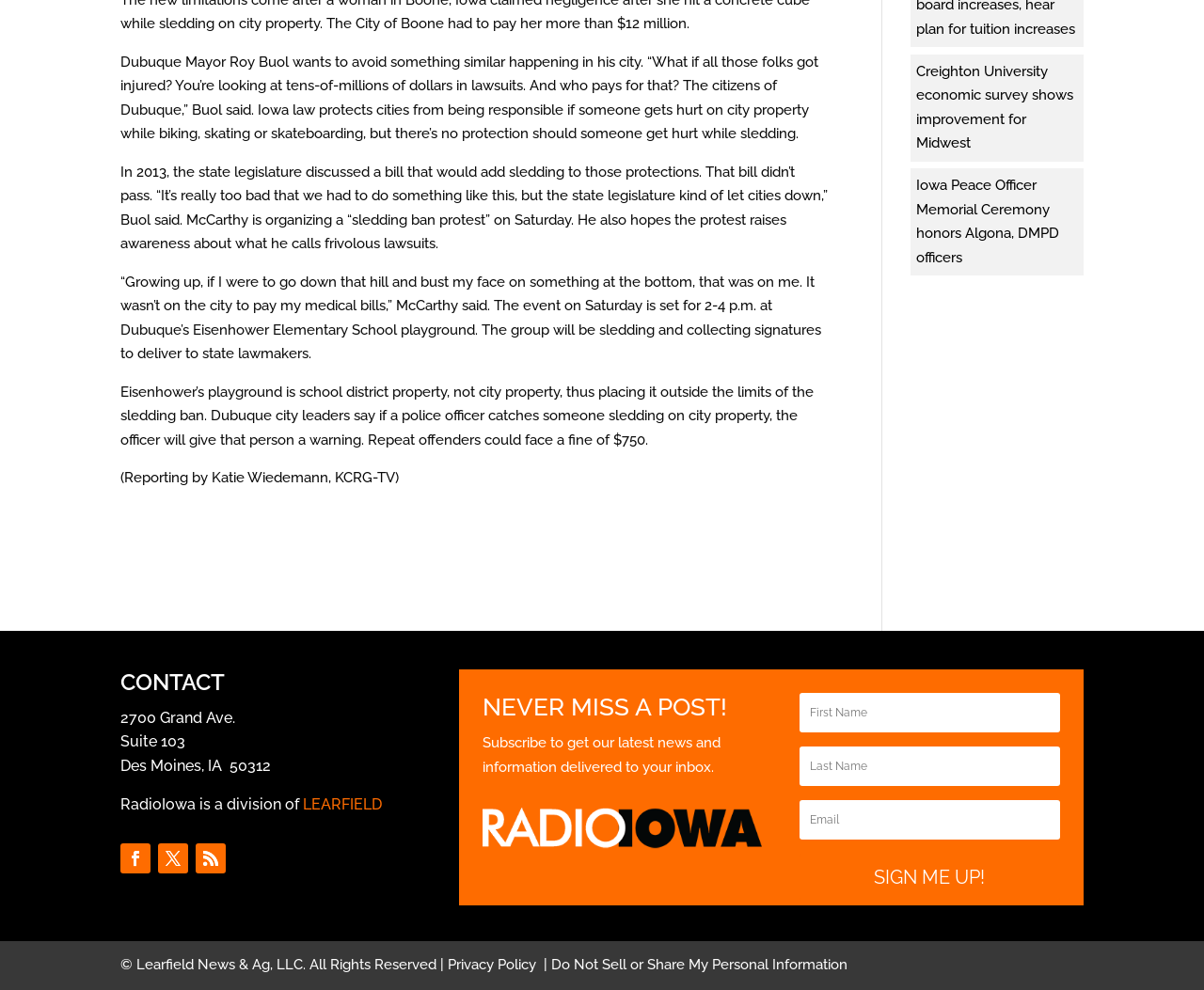Determine the bounding box coordinates for the UI element described. Format the coordinates as (top-left x, top-left y, bottom-right x, bottom-right y) and ensure all values are between 0 and 1. Element description: Privacy Policy

[0.372, 0.965, 0.448, 0.982]